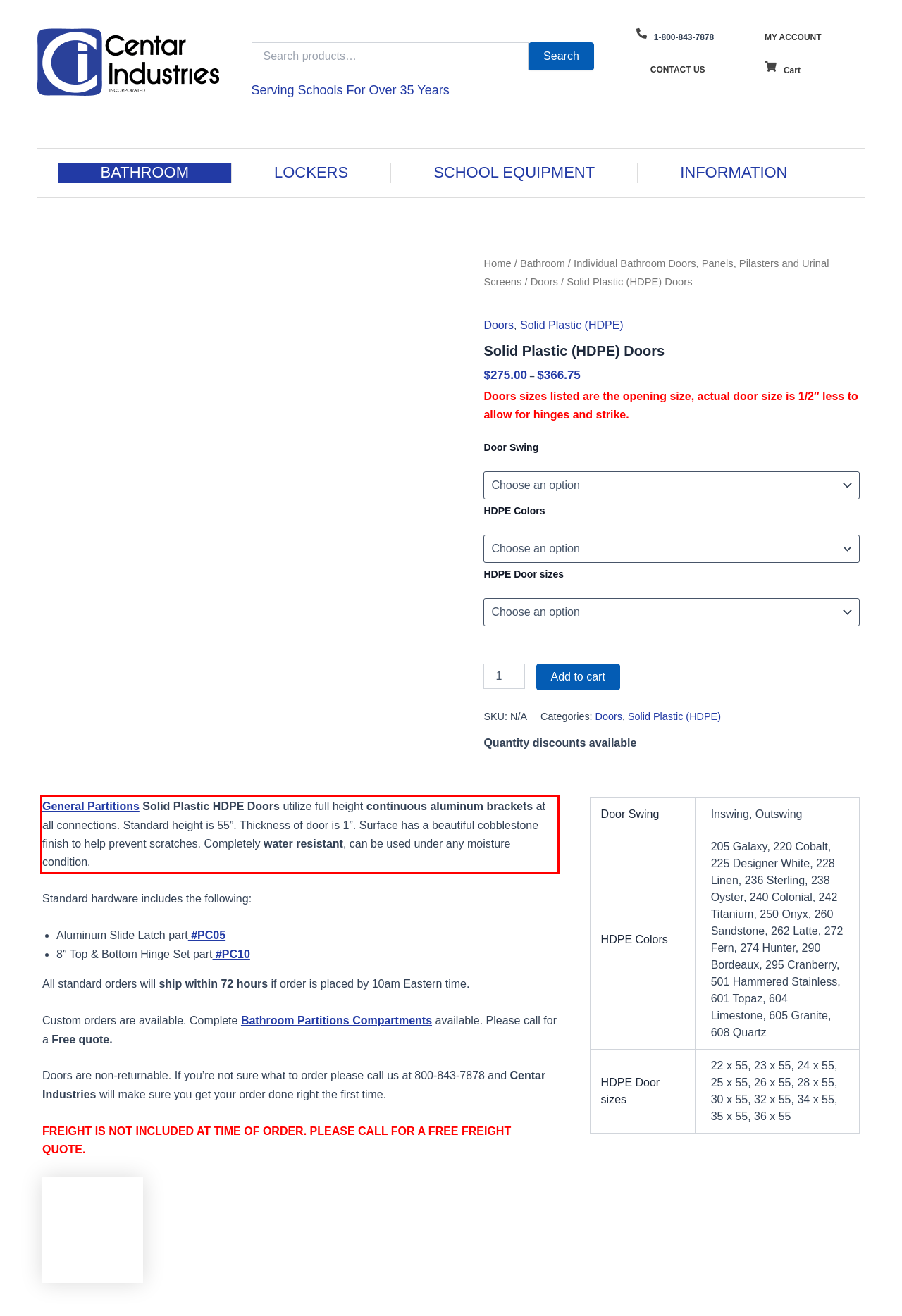Examine the screenshot of the webpage, locate the red bounding box, and generate the text contained within it.

General Partitions Solid Plastic HDPE Doors utilize full height continuous aluminum brackets at all connections. Standard height is 55”. Thickness of door is 1”. Surface has a beautiful cobblestone finish to help prevent scratches. Completely water resistant, can be used under any moisture condition.